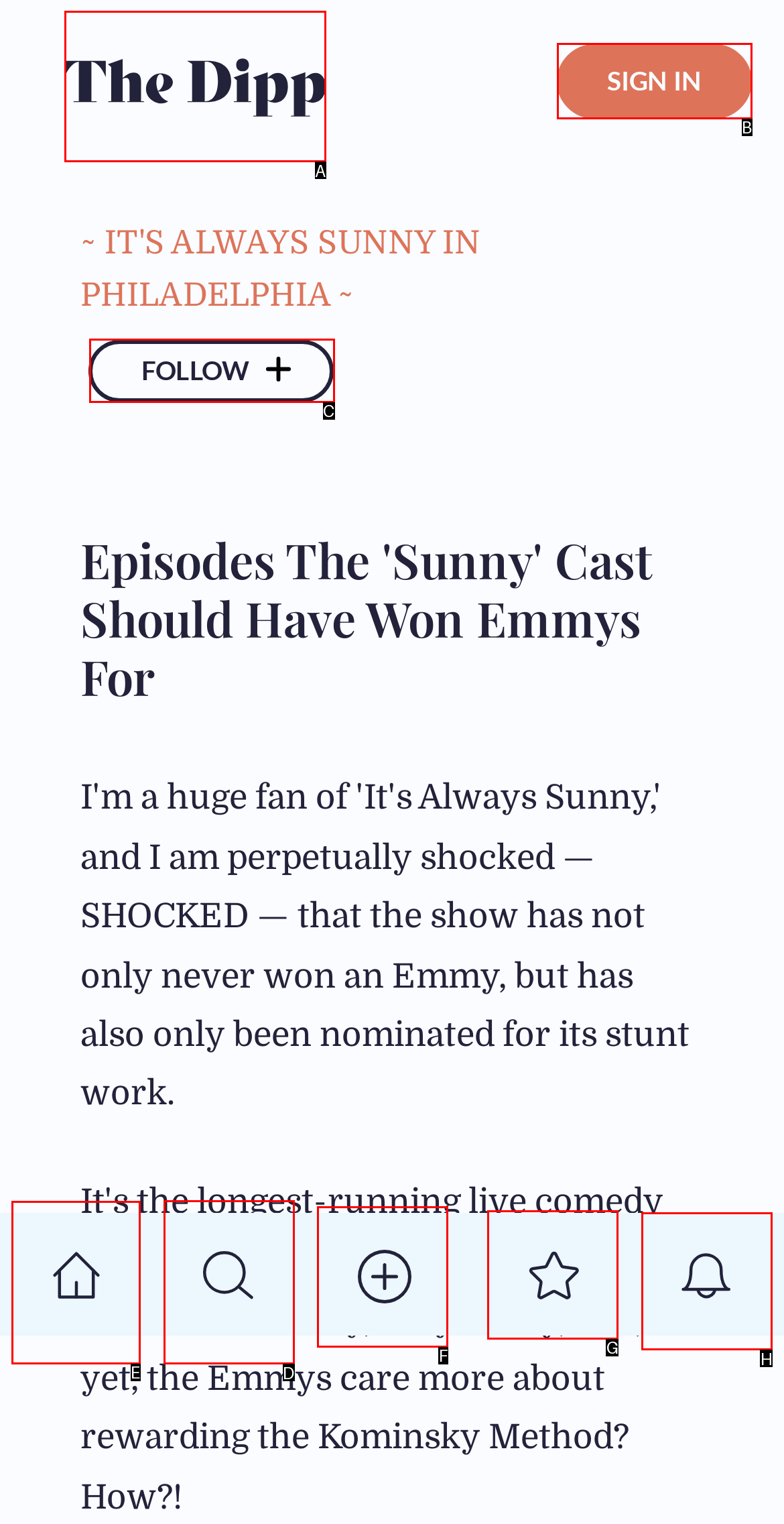Determine which letter corresponds to the UI element to click for this task: Go to the 'Home' page
Respond with the letter from the available options.

E